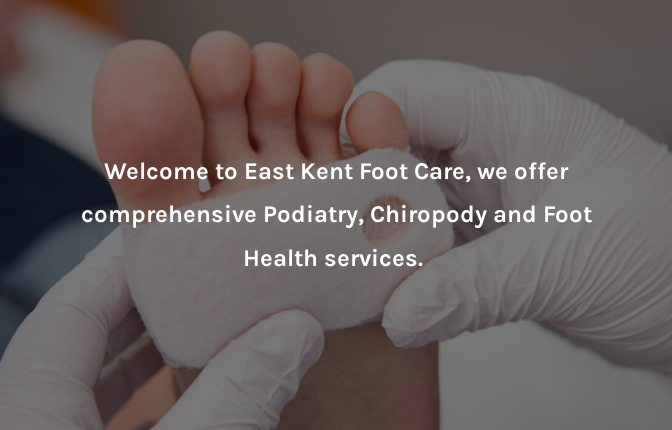Please provide a comprehensive response to the question based on the details in the image: What kind of environment is the clinic?

The setting of the clinic is modern and sterile, which is indicative of a professional foot care clinic, ensuring a clean and safe environment for patients.